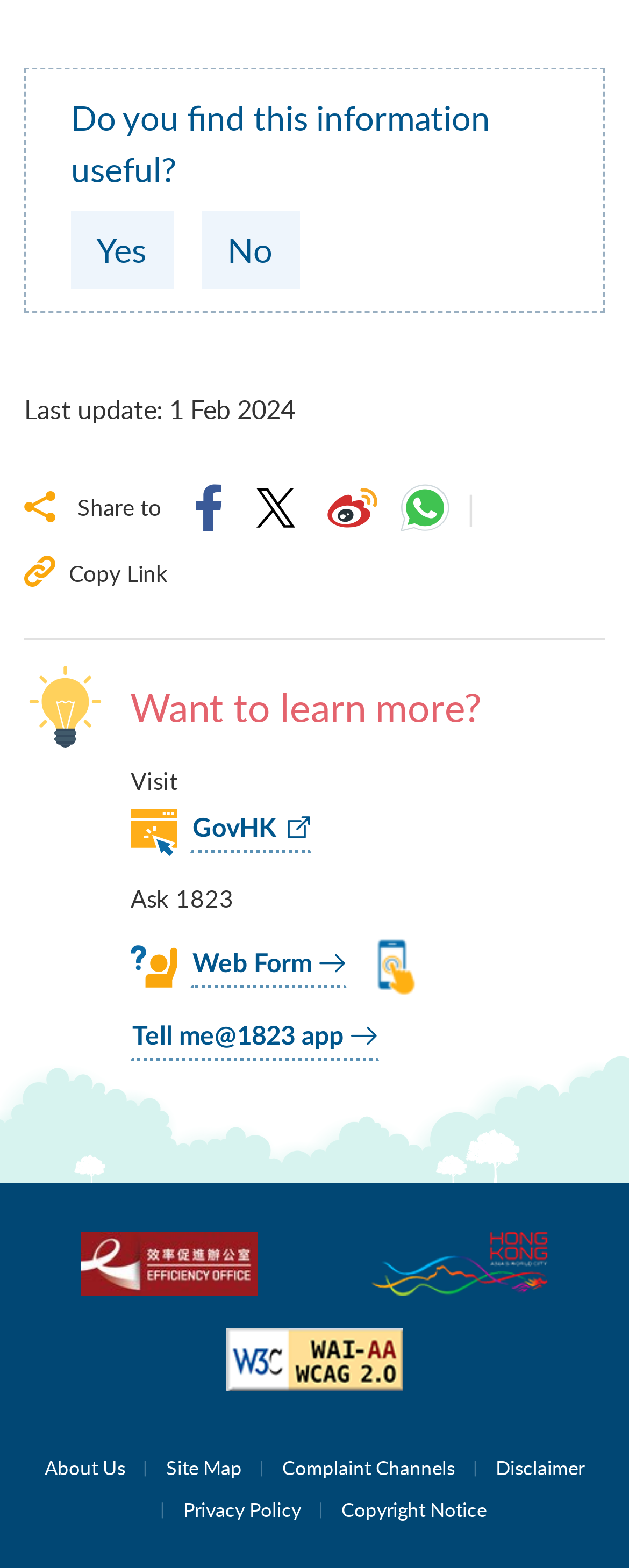Could you indicate the bounding box coordinates of the region to click in order to complete this instruction: "Ask 1823 through the Web Form".

[0.303, 0.602, 0.552, 0.63]